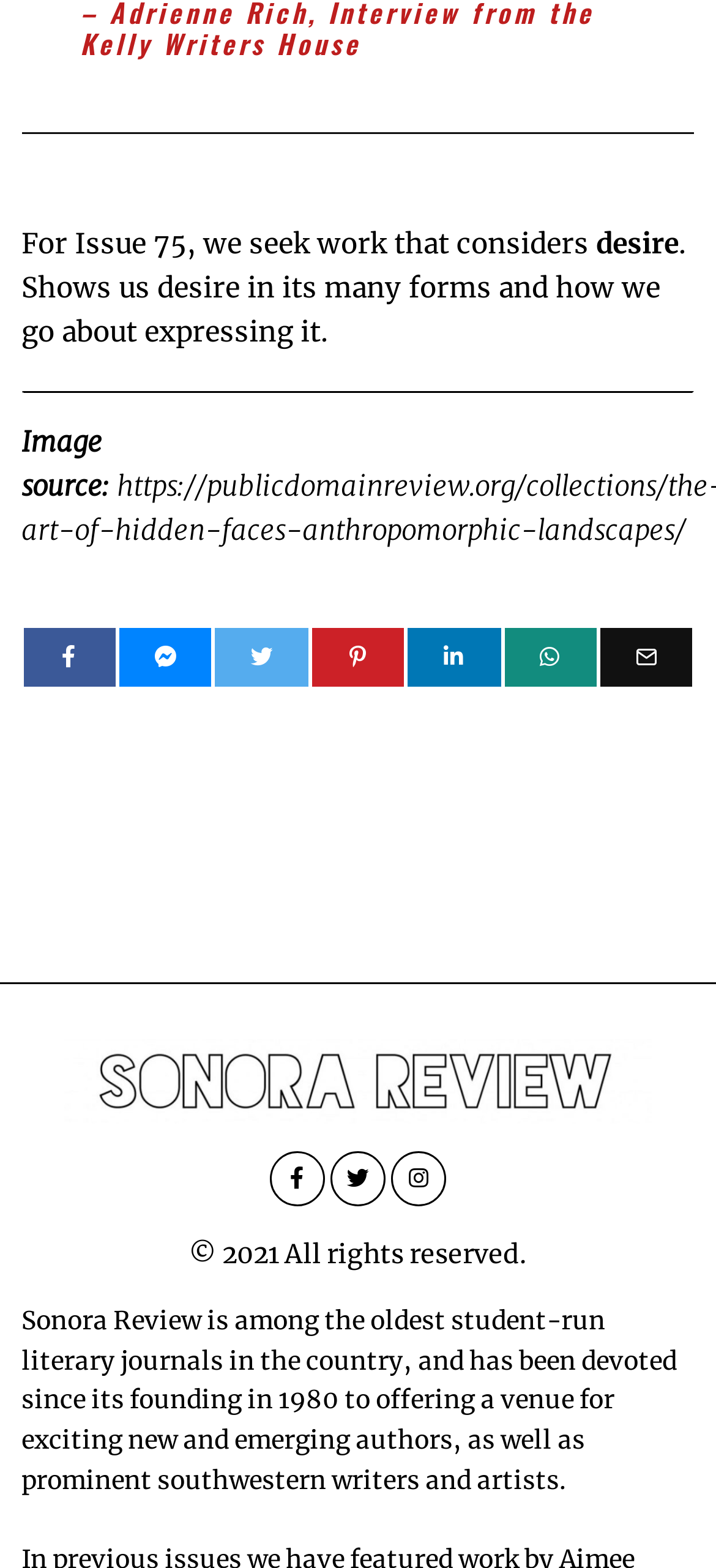Answer this question using a single word or a brief phrase:
What is the theme of Issue 75?

Desire